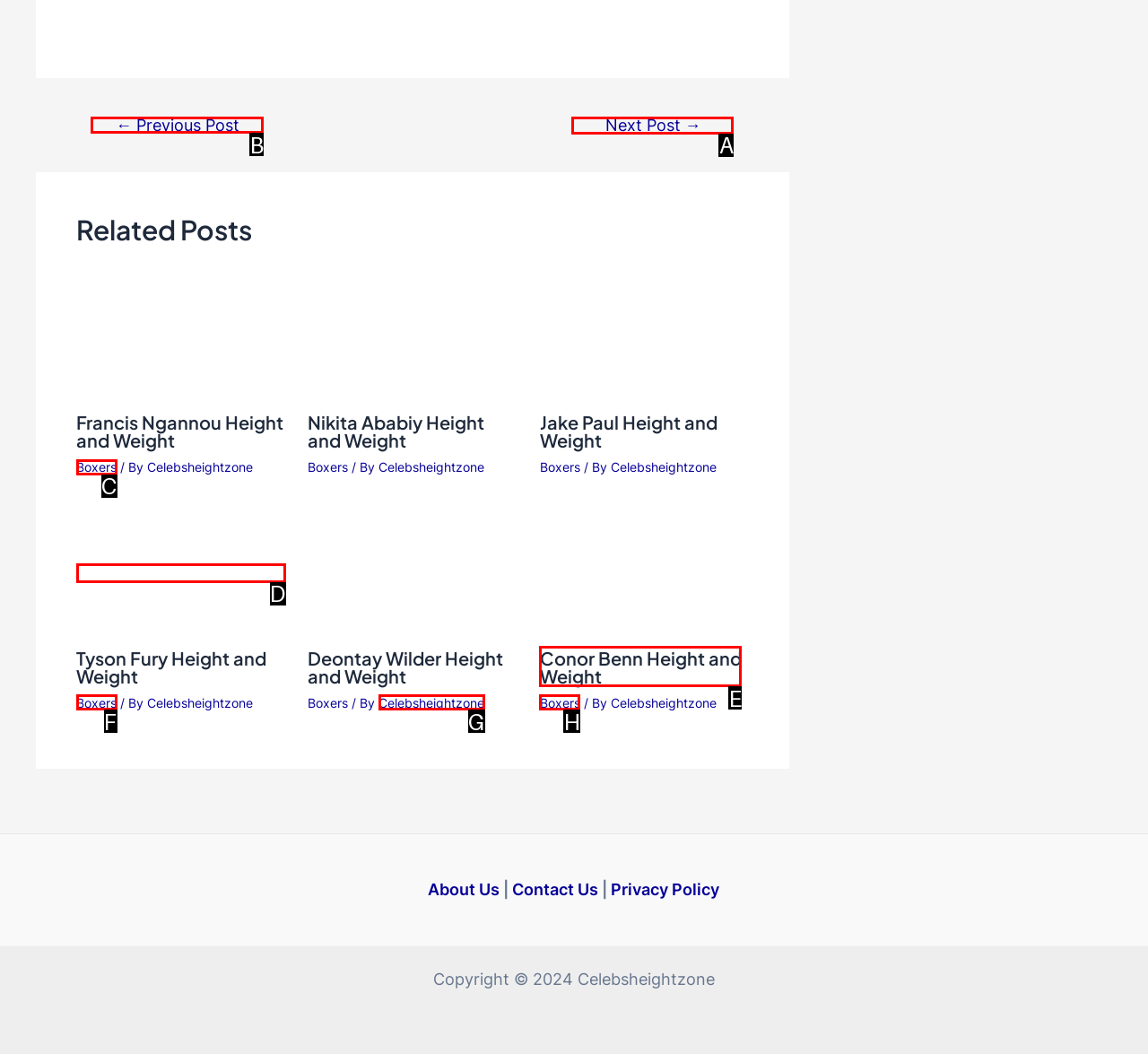Tell me which UI element to click to fulfill the given task: Click on the 'Next Post →' link. Respond with the letter of the correct option directly.

A